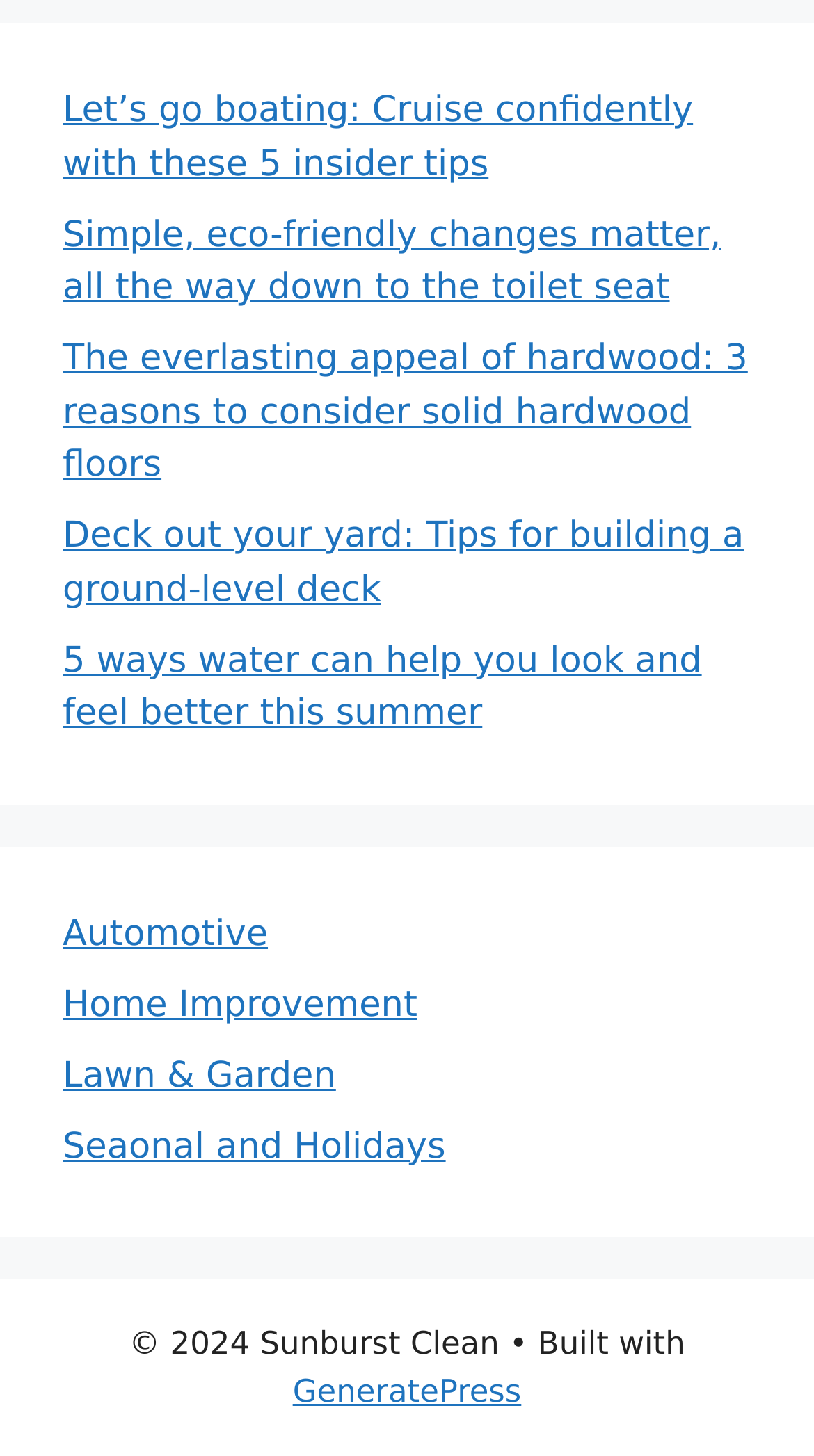Please determine the bounding box coordinates of the section I need to click to accomplish this instruction: "Explore the Home Improvement section".

[0.077, 0.676, 0.513, 0.704]